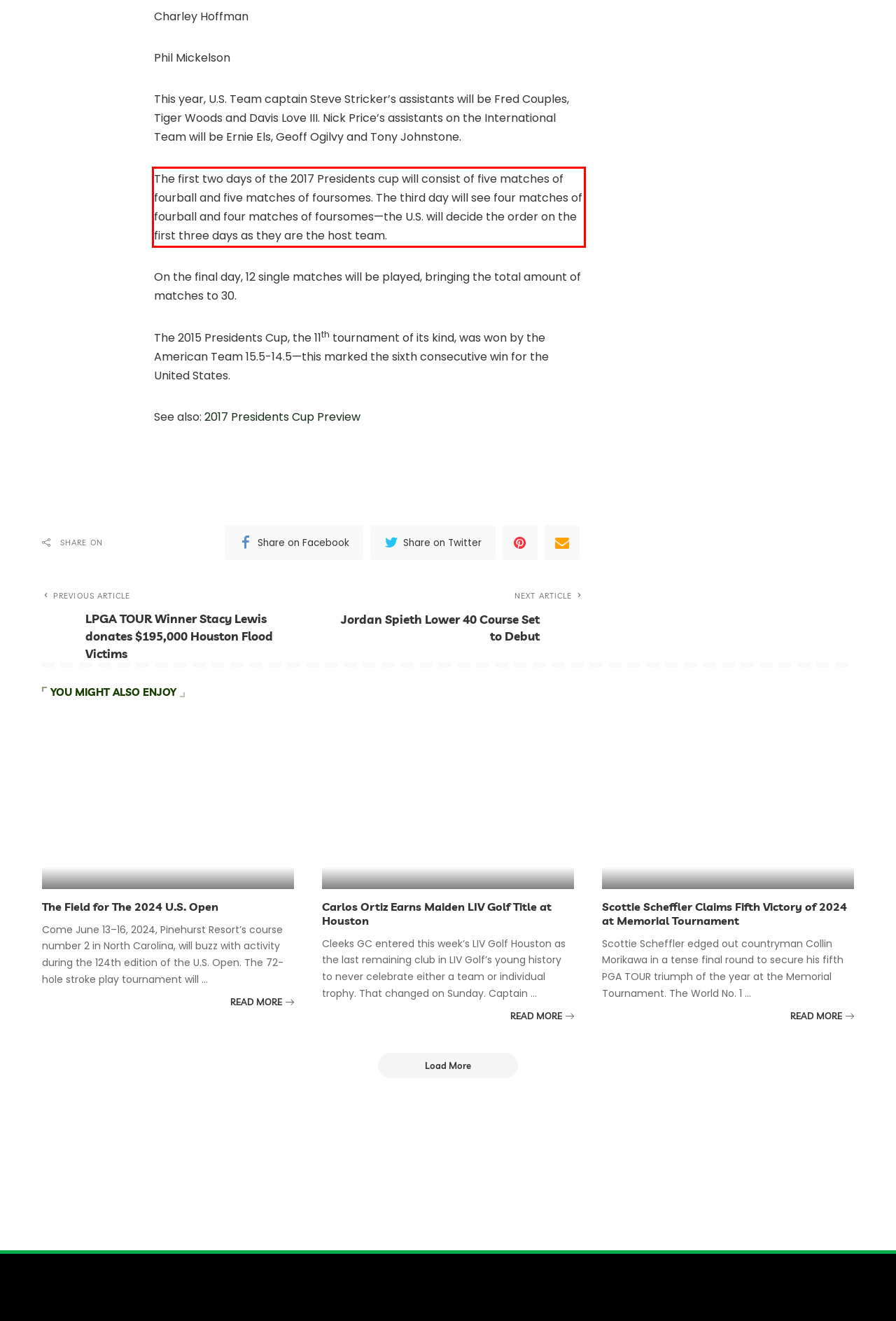Analyze the screenshot of the webpage and extract the text from the UI element that is inside the red bounding box.

The first two days of the 2017 Presidents cup will consist of five matches of fourball and five matches of foursomes. The third day will see four matches of fourball and four matches of foursomes—the U.S. will decide the order on the first three days as they are the host team.